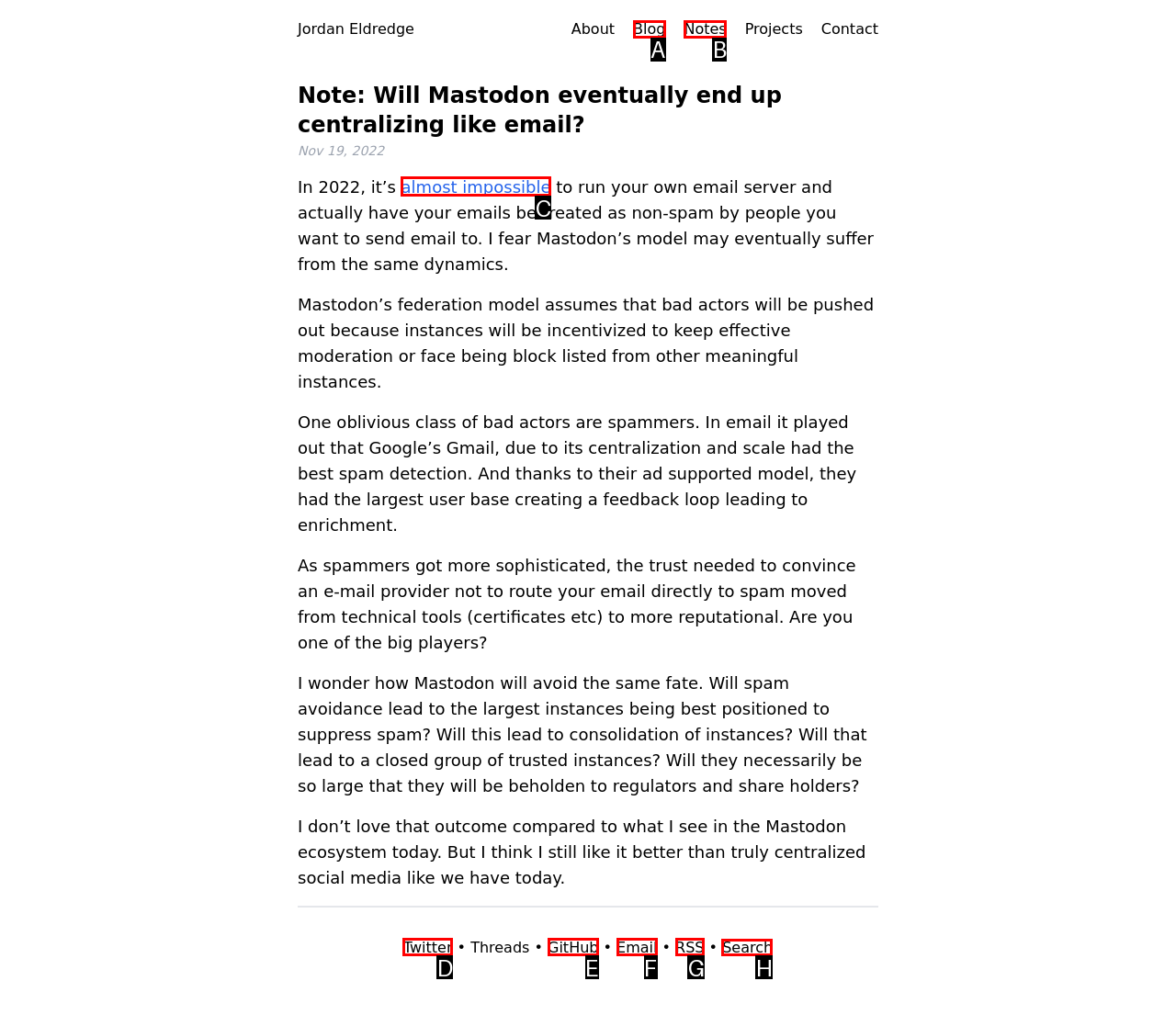Determine which option you need to click to execute the following task: Search for something. Provide your answer as a single letter.

H